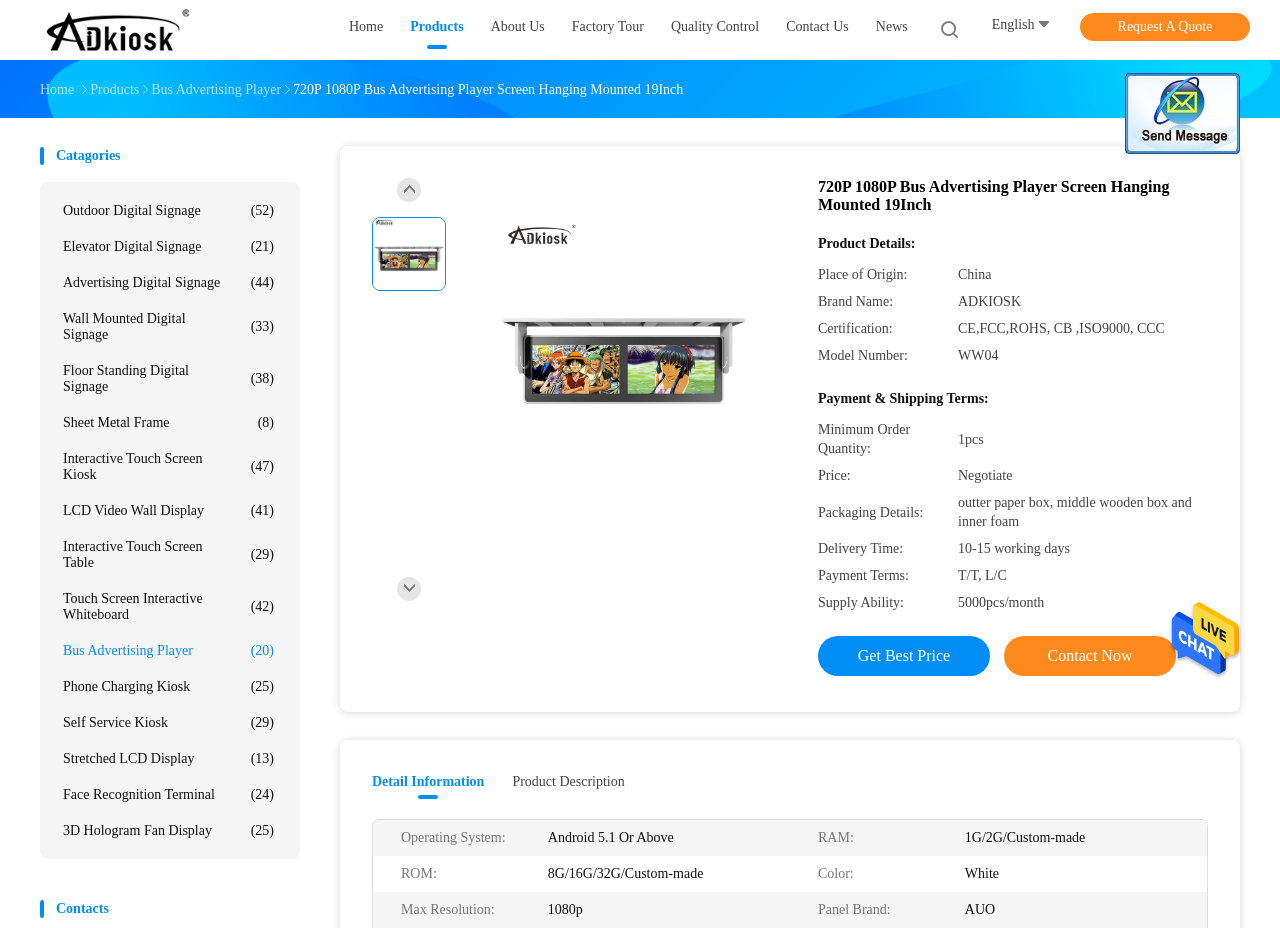Your task is to find and give the main heading text of the webpage.

720P 1080P Bus Advertising Player Screen Hanging Mounted 19Inch